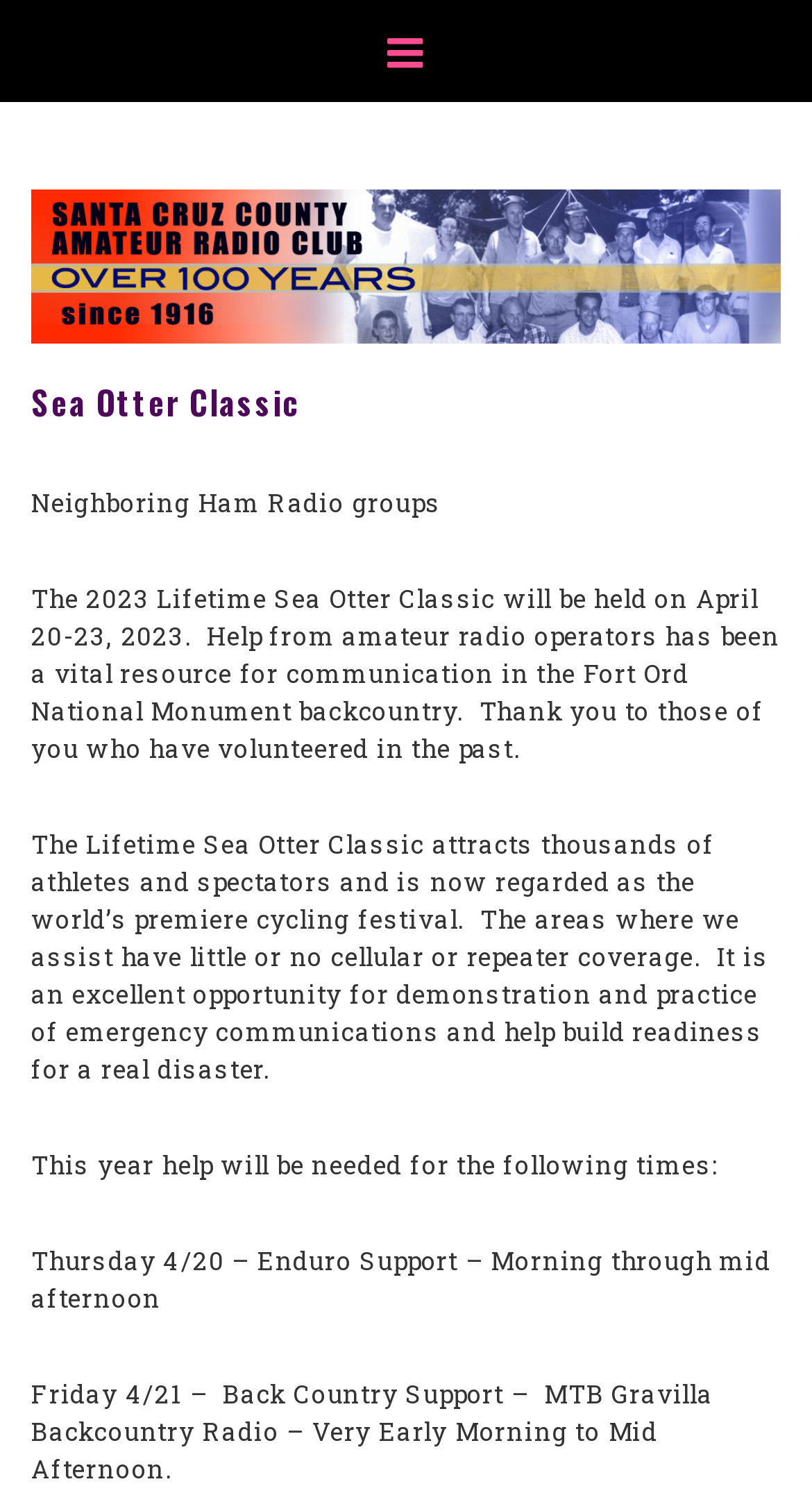Answer the following query with a single word or phrase:
What is the purpose of amateur radio operators in the event?

Communication in the backcountry